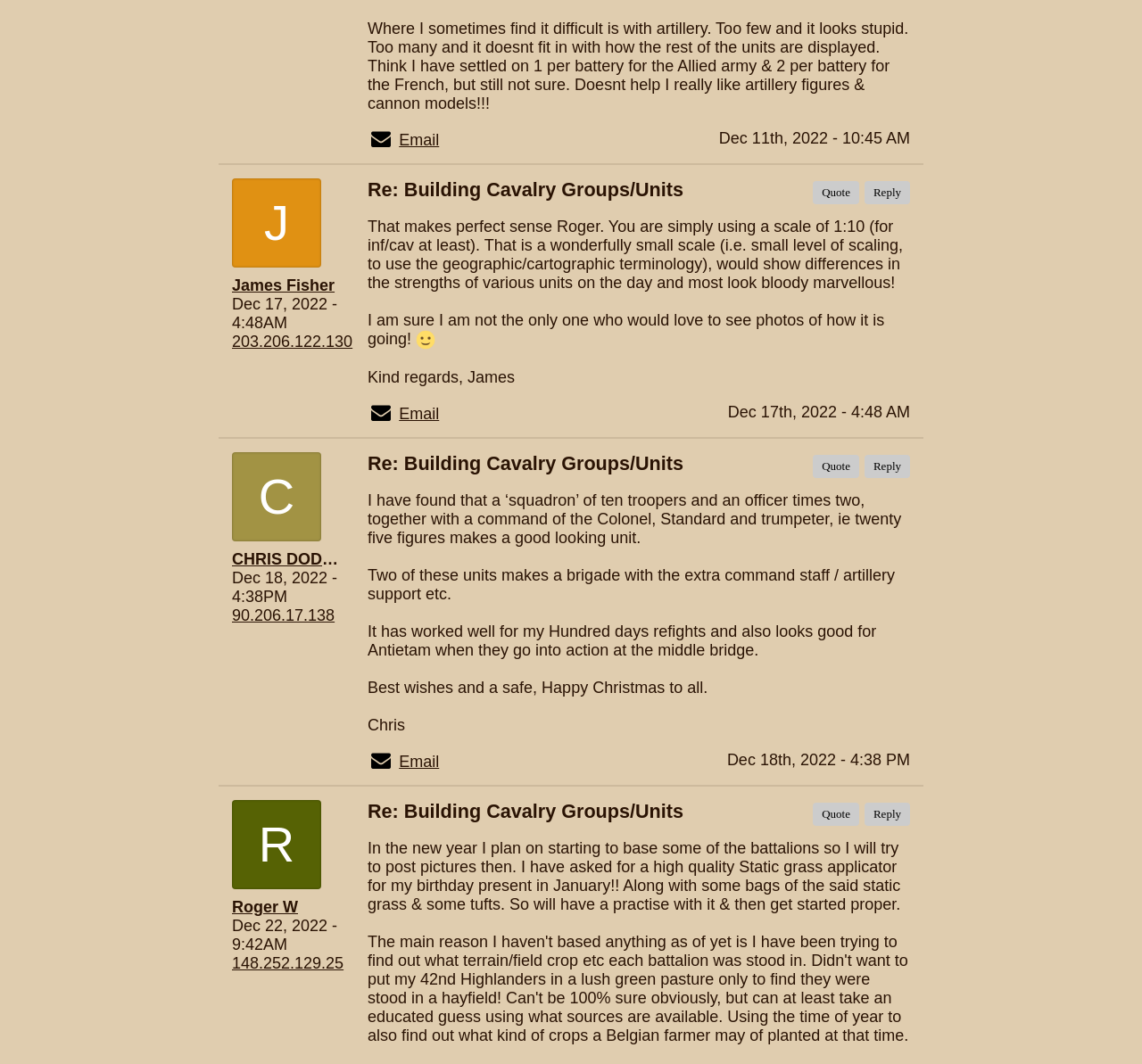Identify the bounding box coordinates for the UI element described by the following text: "alt="Queen's Park Football Club Logo"". Provide the coordinates as four float numbers between 0 and 1, in the format [left, top, right, bottom].

None